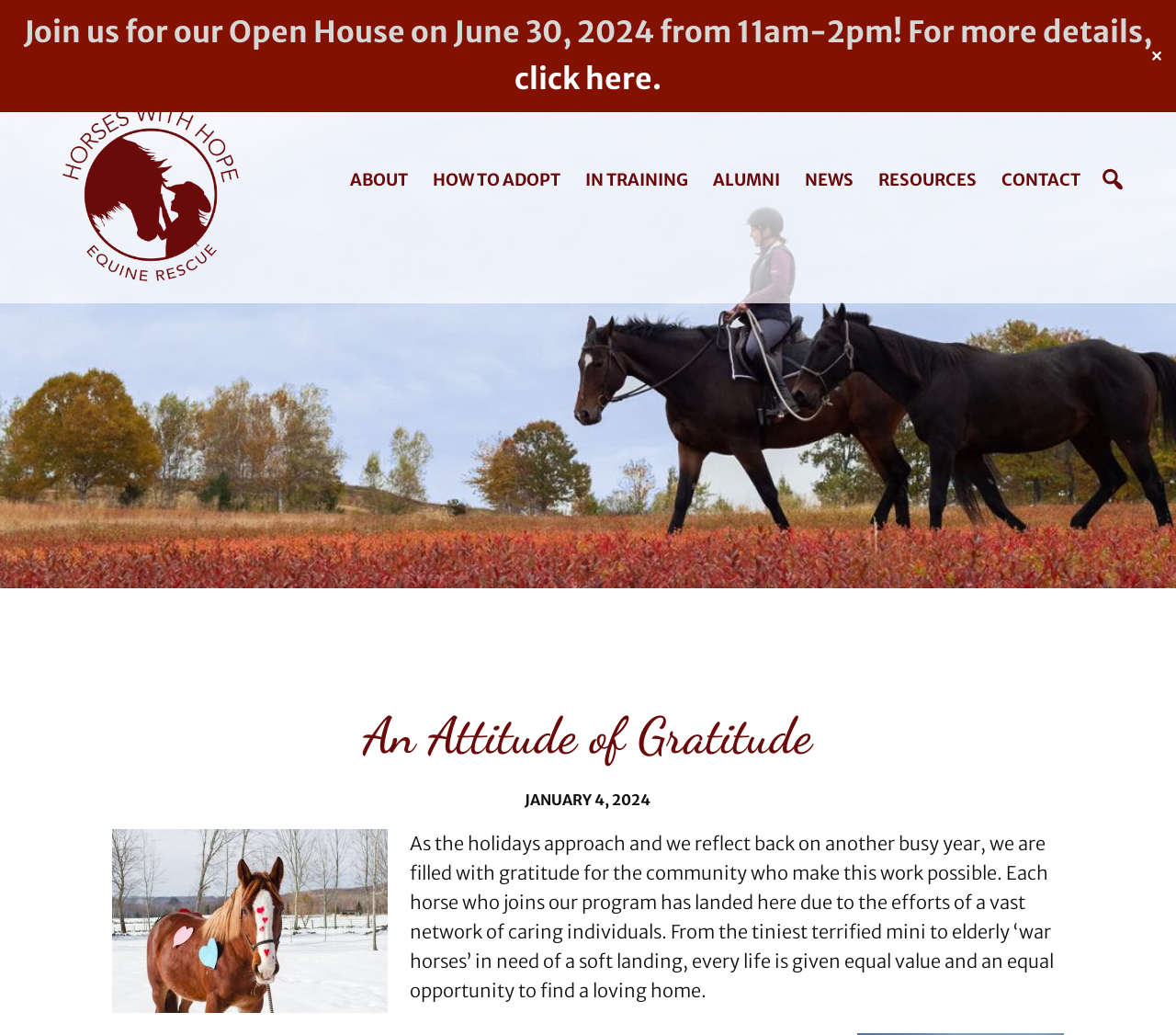Identify and extract the main heading from the webpage.

An Attitude of Gratitude